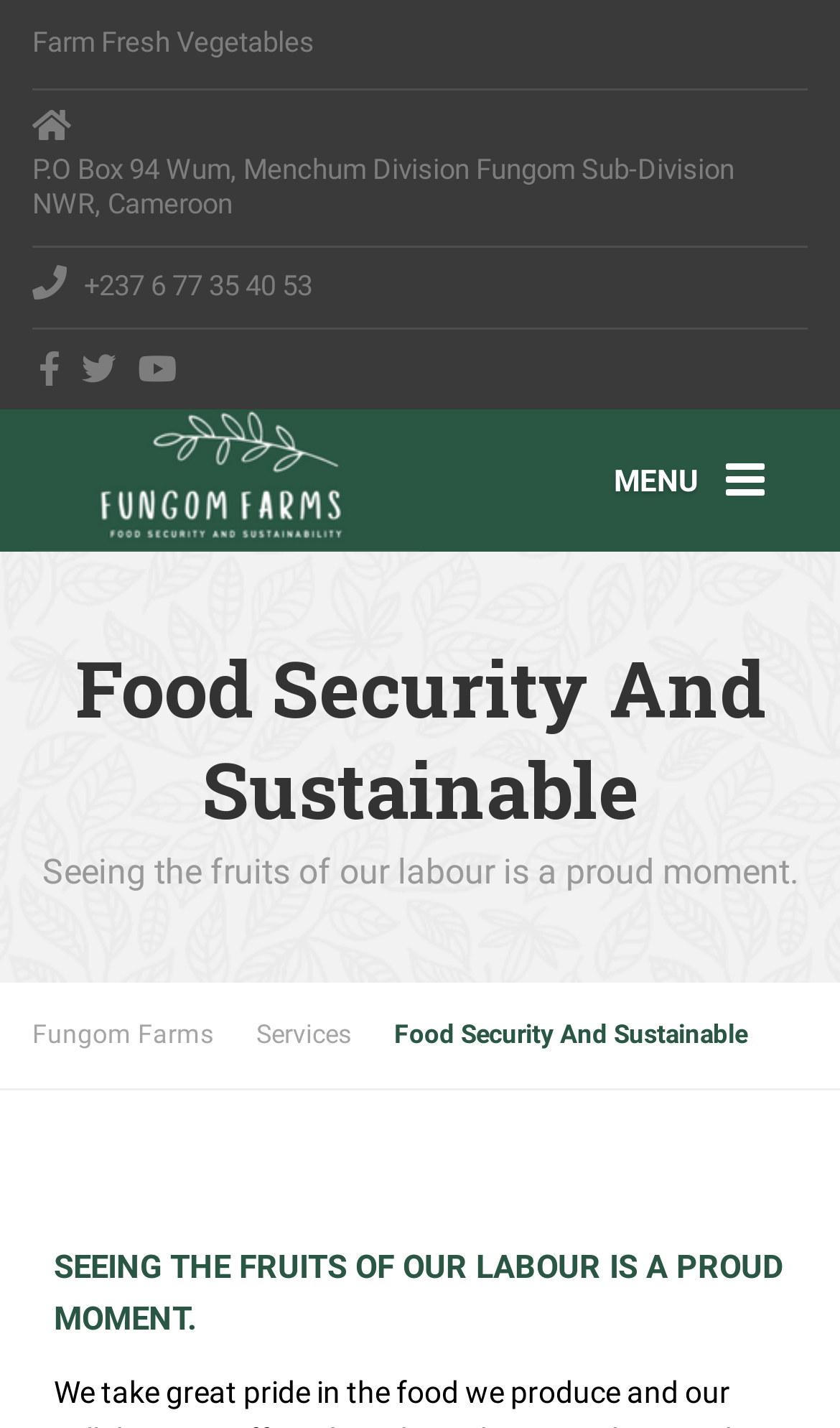Please indicate the bounding box coordinates for the clickable area to complete the following task: "Call the phone number". The coordinates should be specified as four float numbers between 0 and 1, i.e., [left, top, right, bottom].

[0.038, 0.189, 0.372, 0.212]